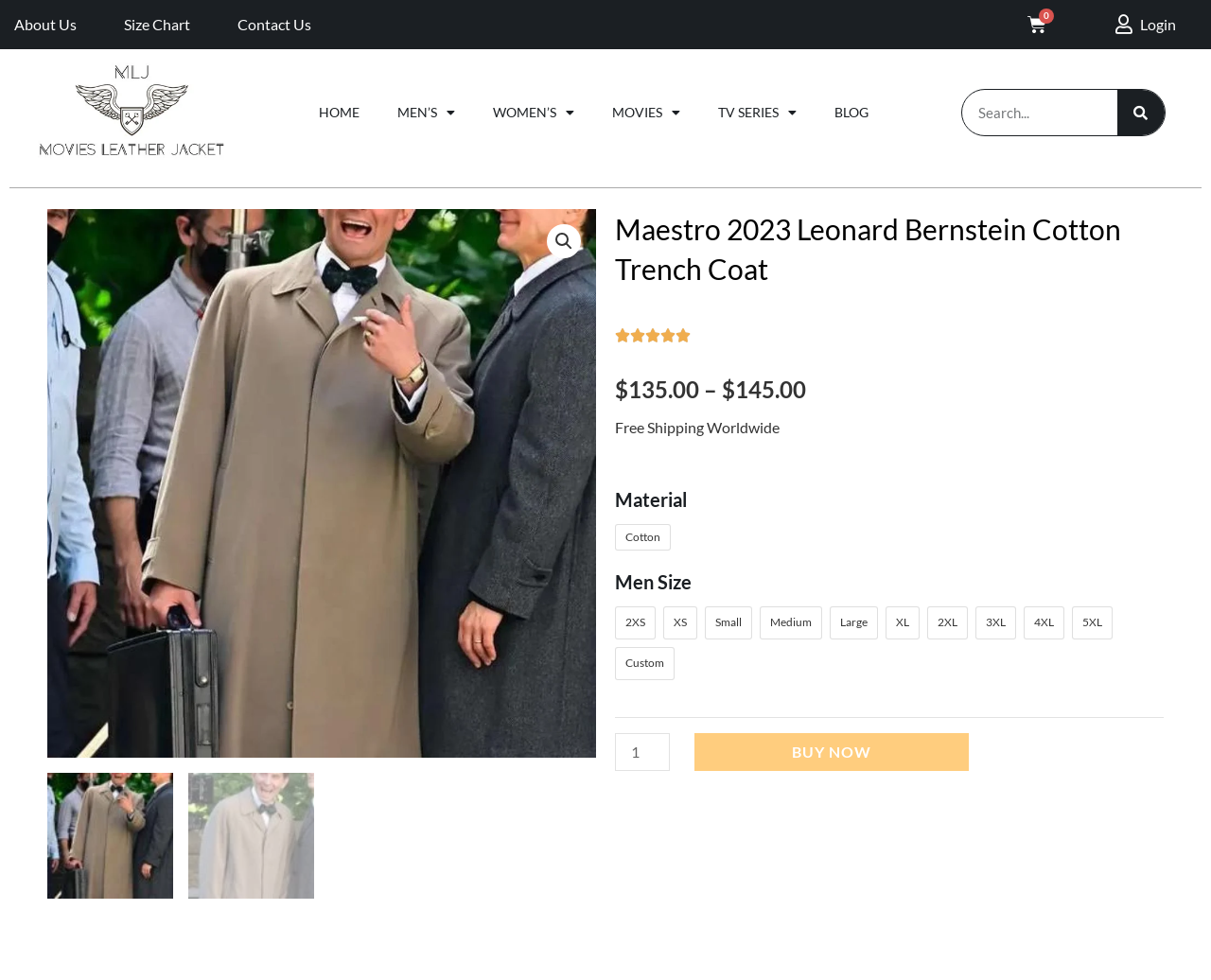What material is the Maestro 2023 Leonard Bernstein Cotton Trench Coat made of?
Provide a well-explained and detailed answer to the question.

I found the material of the coat by looking at the 'Material' section, which is located below the product title and above the 'Men Size' section. The text 'Cotton' is listed as the material.